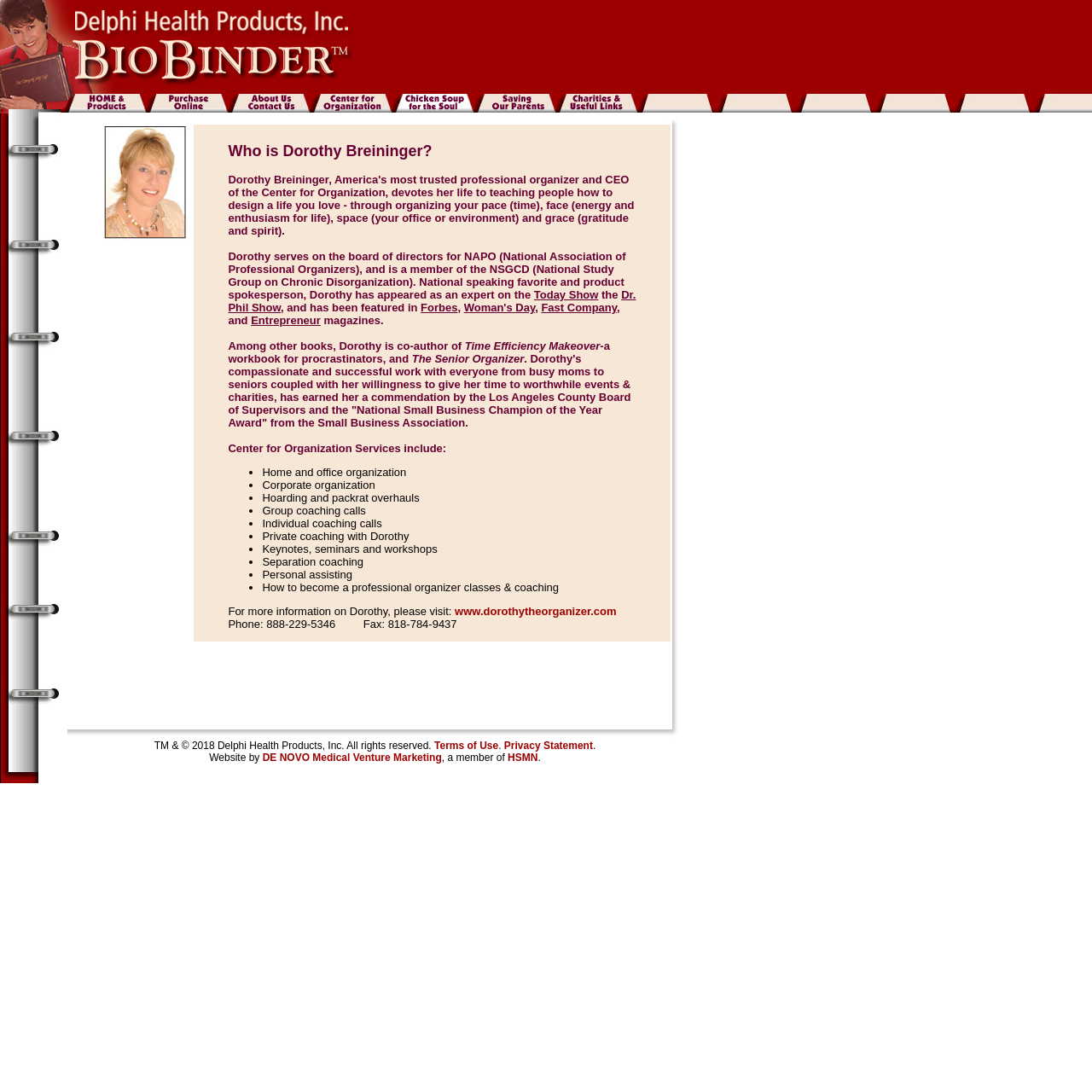What is Dorothy Breininger's profession?
Refer to the image and provide a one-word or short phrase answer.

Professional Organizer